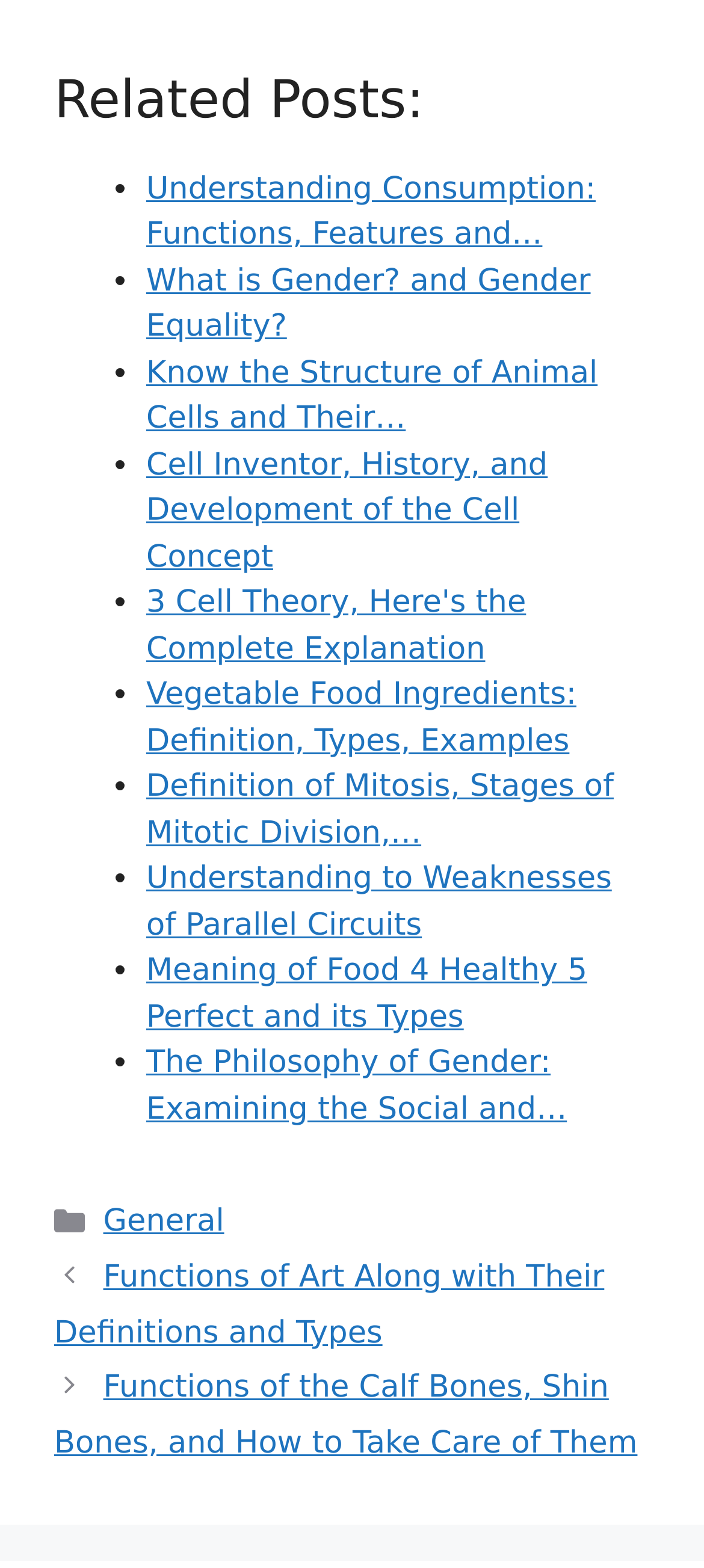Please specify the coordinates of the bounding box for the element that should be clicked to carry out this instruction: "check post 'Vegetable Food Ingredients: Definition, Types, Examples'". The coordinates must be four float numbers between 0 and 1, formatted as [left, top, right, bottom].

[0.208, 0.432, 0.819, 0.484]